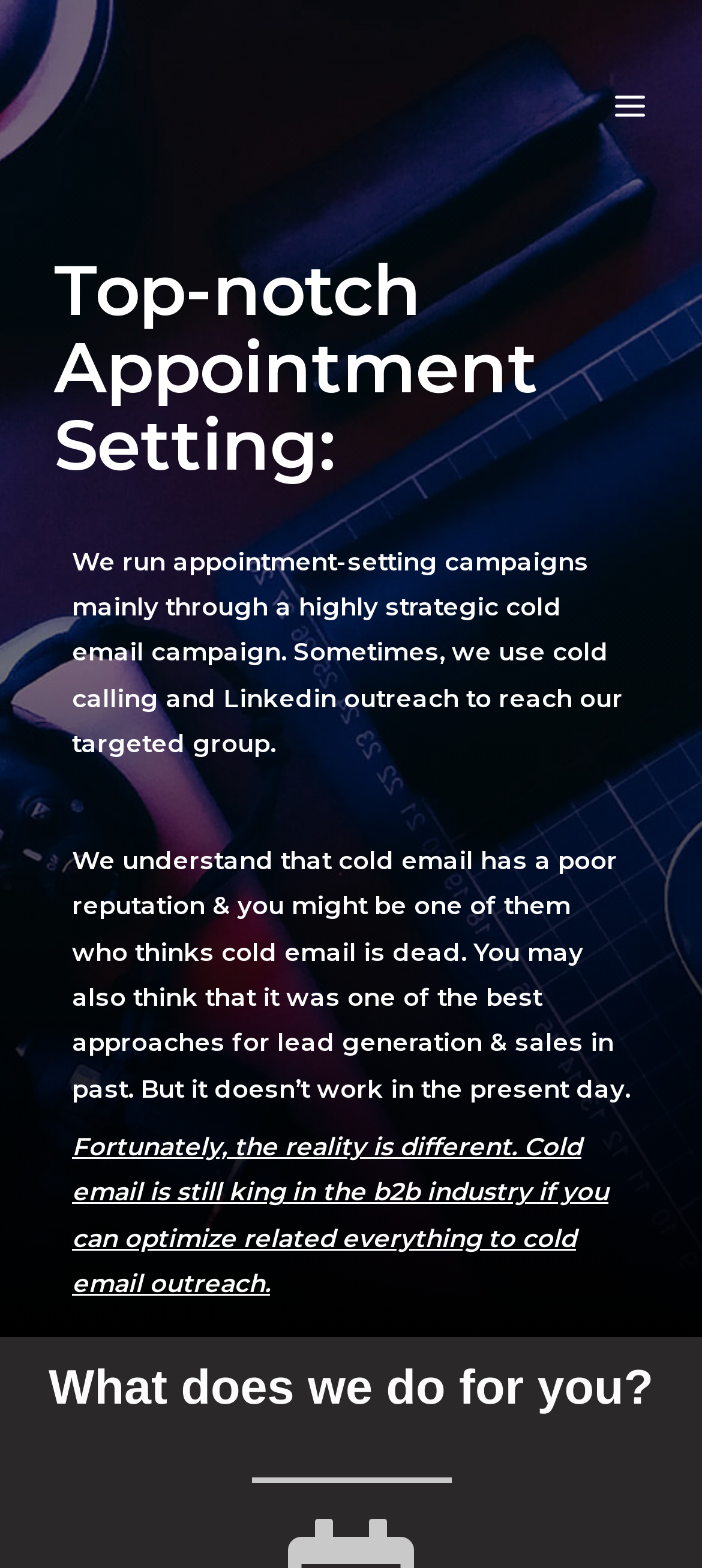Reply to the question with a single word or phrase:
What is the reputation of cold email?

Poor